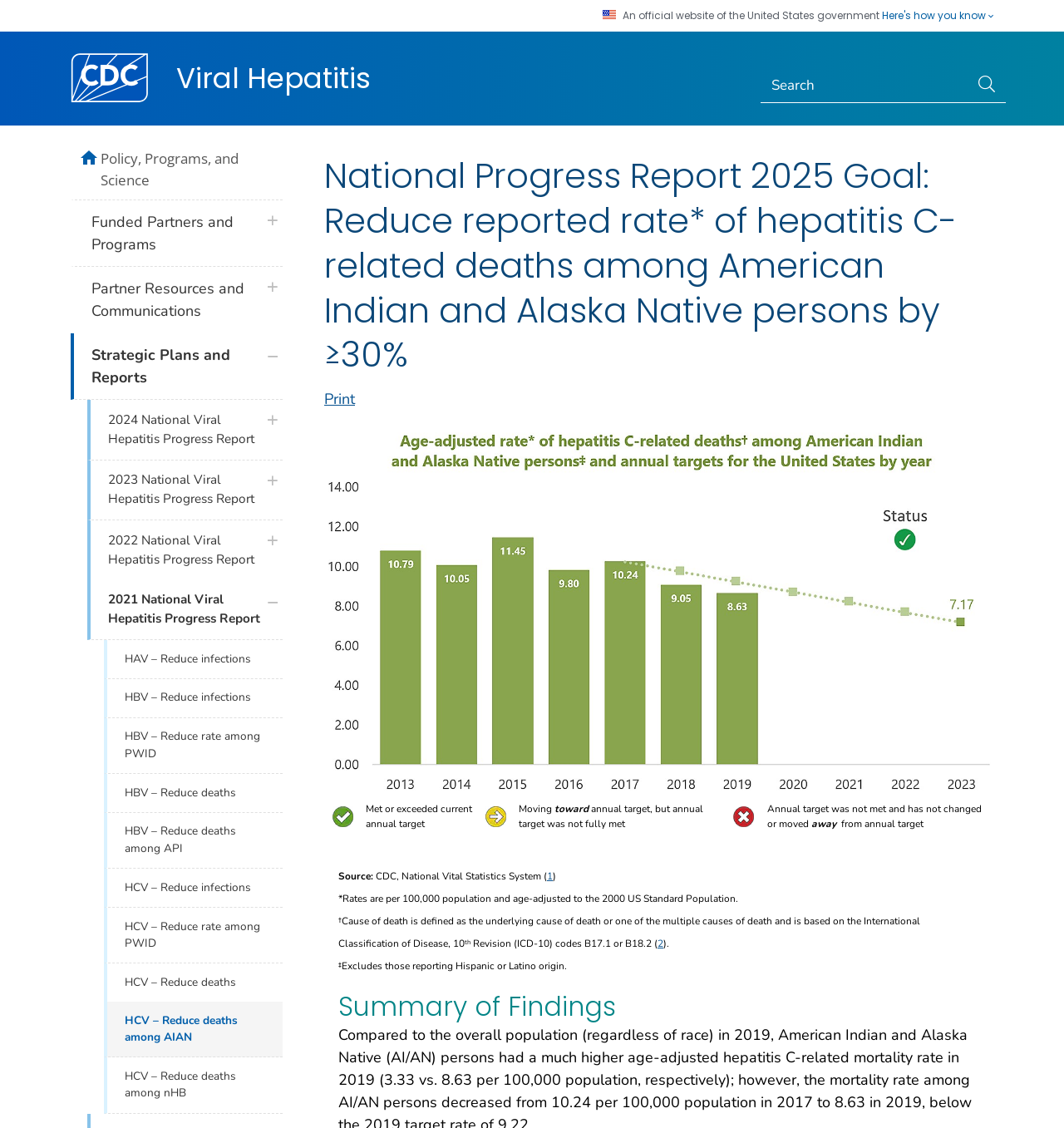Please provide a comprehensive answer to the question based on the screenshot: What does the checkmark on green indicate?

The checkmark on green is an image element with a bounding box of [0.313, 0.715, 0.332, 0.733] inside a gridcell element. It indicates that the current annual target has been met or exceeded.